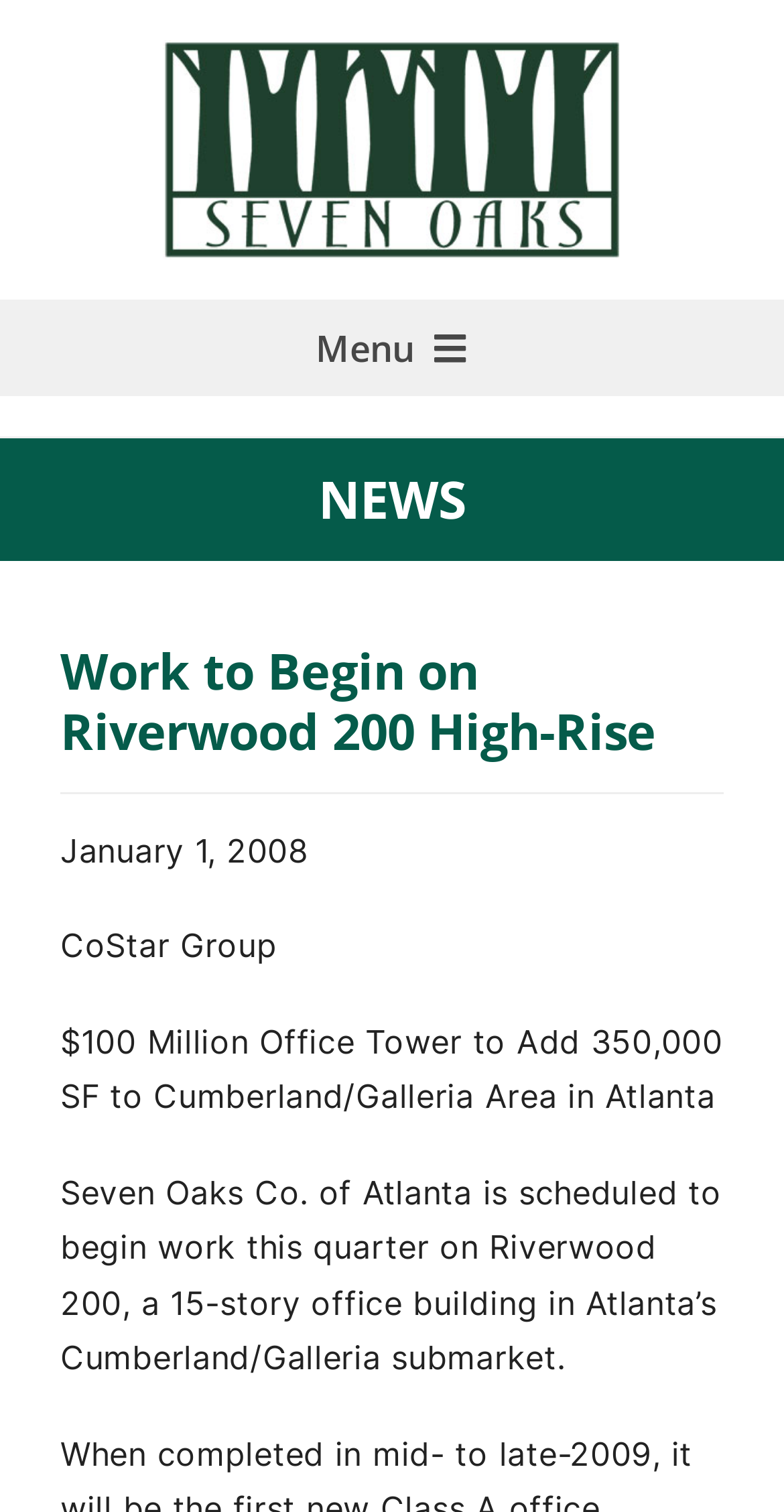What is the name of the company mentioned?
Please respond to the question with a detailed and informative answer.

The company name is mentioned in the text 'Seven Oaks Co. of Atlanta is scheduled to begin work this quarter on Riverwood 200, a 15-story office building in Atlanta’s Cumberland/Galleria submarket.'